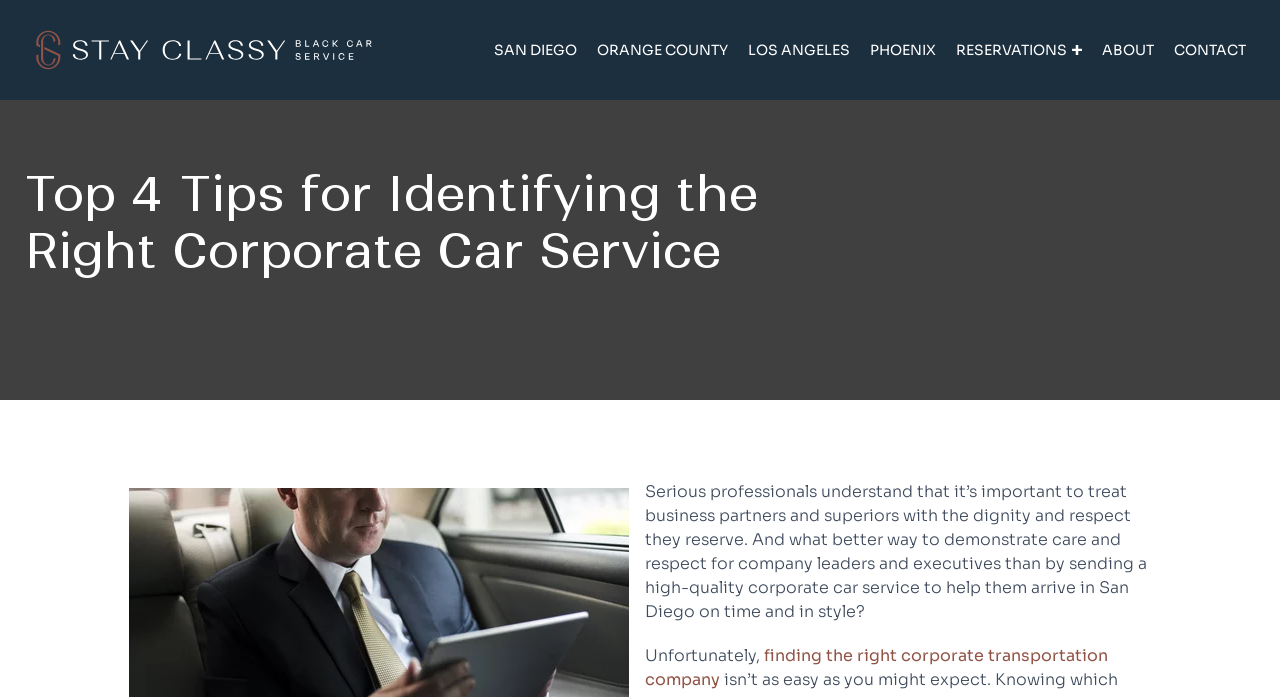Give a one-word or phrase response to the following question: What is the tone of the webpage?

professional